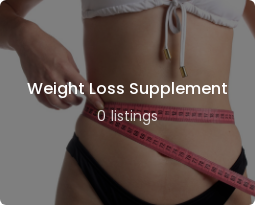Provide a thorough and detailed response to the question by examining the image: 
What is the background of the image?

The background of the image is subtle, which means it is not prominent or distracting, allowing the focus to remain on the model and the measuring tape, which is the main subject of the image.